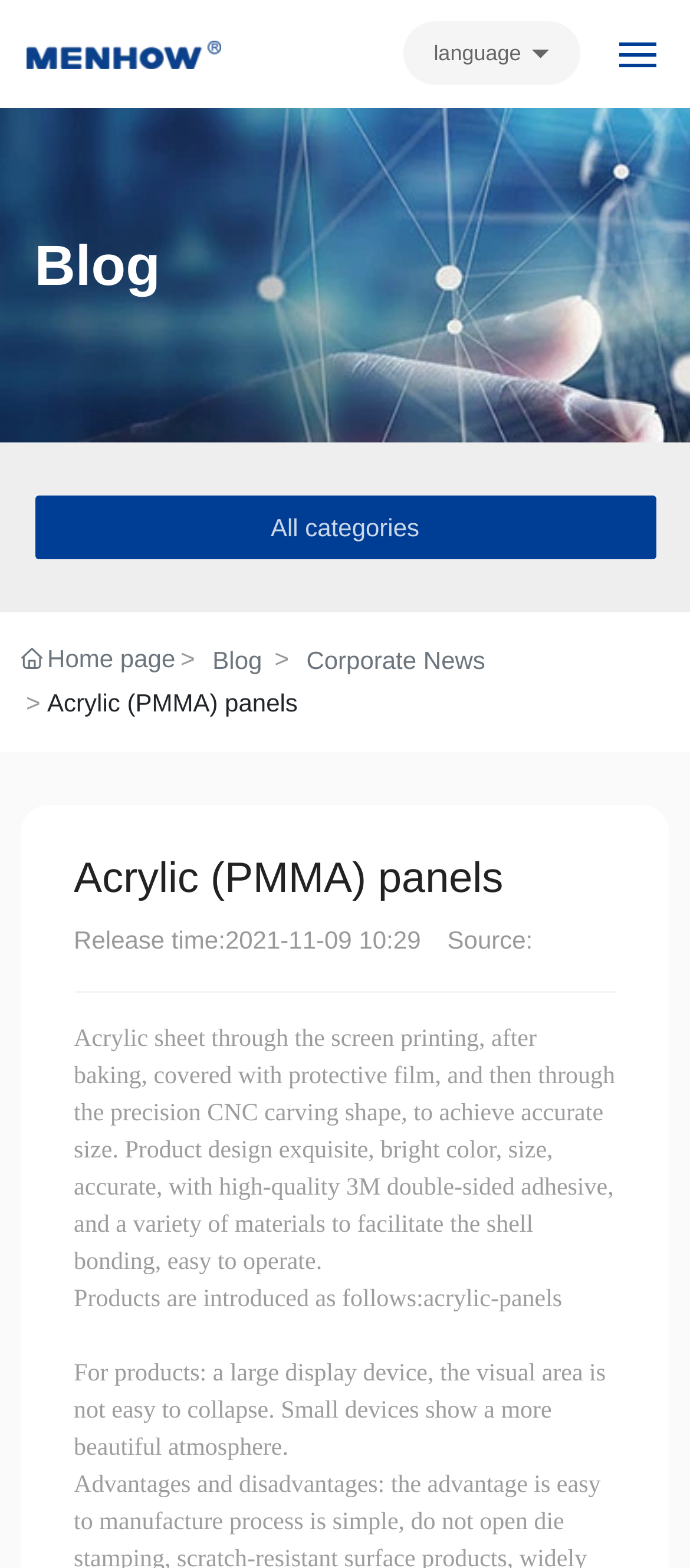What is the company name?
Based on the screenshot, give a detailed explanation to answer the question.

The company name is MENHOW, which is the text of the link and image at the top left corner of the webpage.